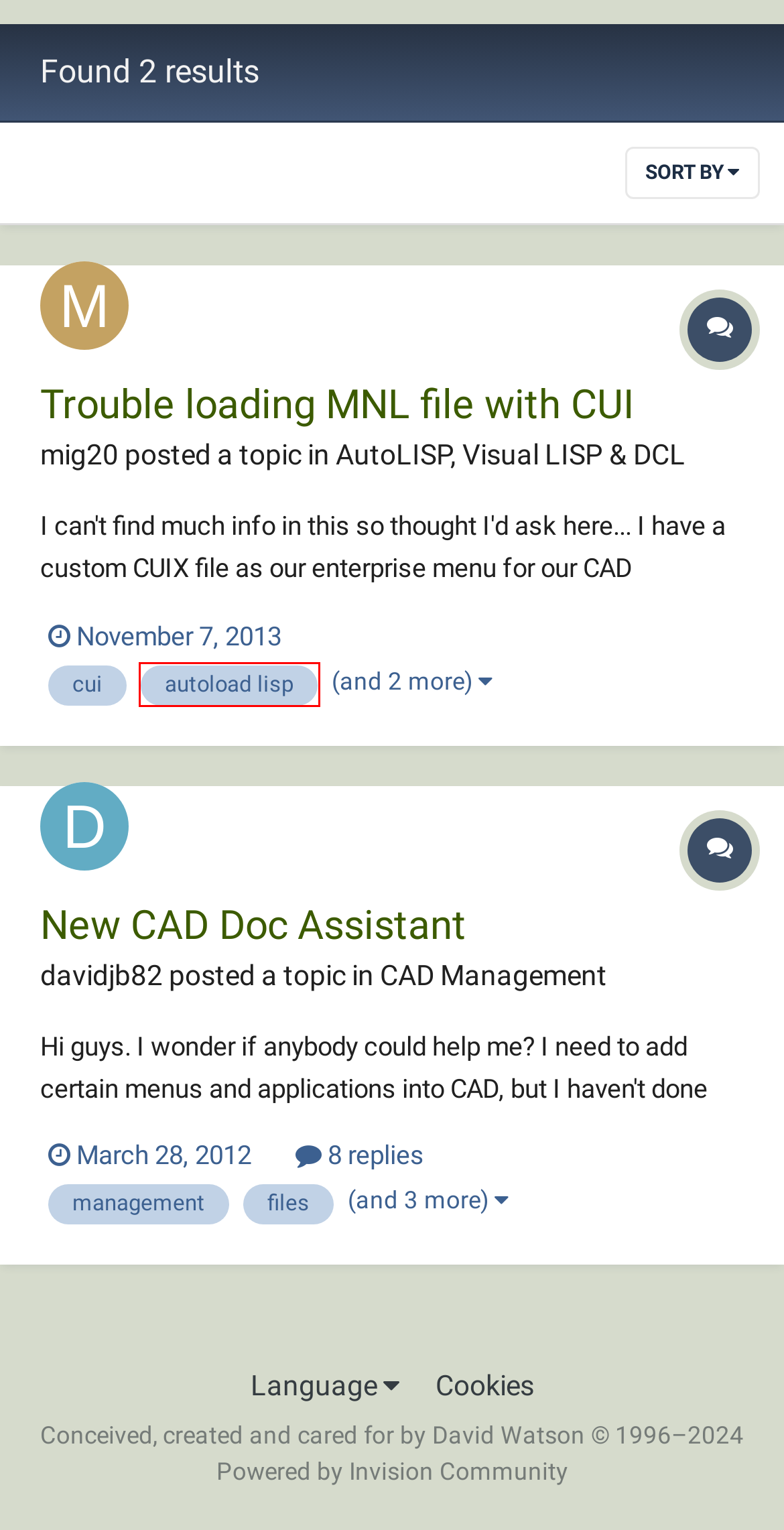Review the webpage screenshot provided, noting the red bounding box around a UI element. Choose the description that best matches the new webpage after clicking the element within the bounding box. The following are the options:
A. AutoLISP, Visual LISP & DCL - AutoCAD Forums
B. Trouble loading MNL file with CUI - AutoLISP, Visual LISP & DCL - AutoCAD Forums
C. Showing results for tags 'files'. - AutoCAD Forums
D. Cookies - AutoCAD Forums
E. Showing results for tags 'autoload lisp'. - AutoCAD Forums
F. Showing results for tags 'cui'. - AutoCAD Forums
G. The scalable creator and customer community platform - Invision Community
H. New CAD Doc Assistant - CAD Management - AutoCAD Forums

E